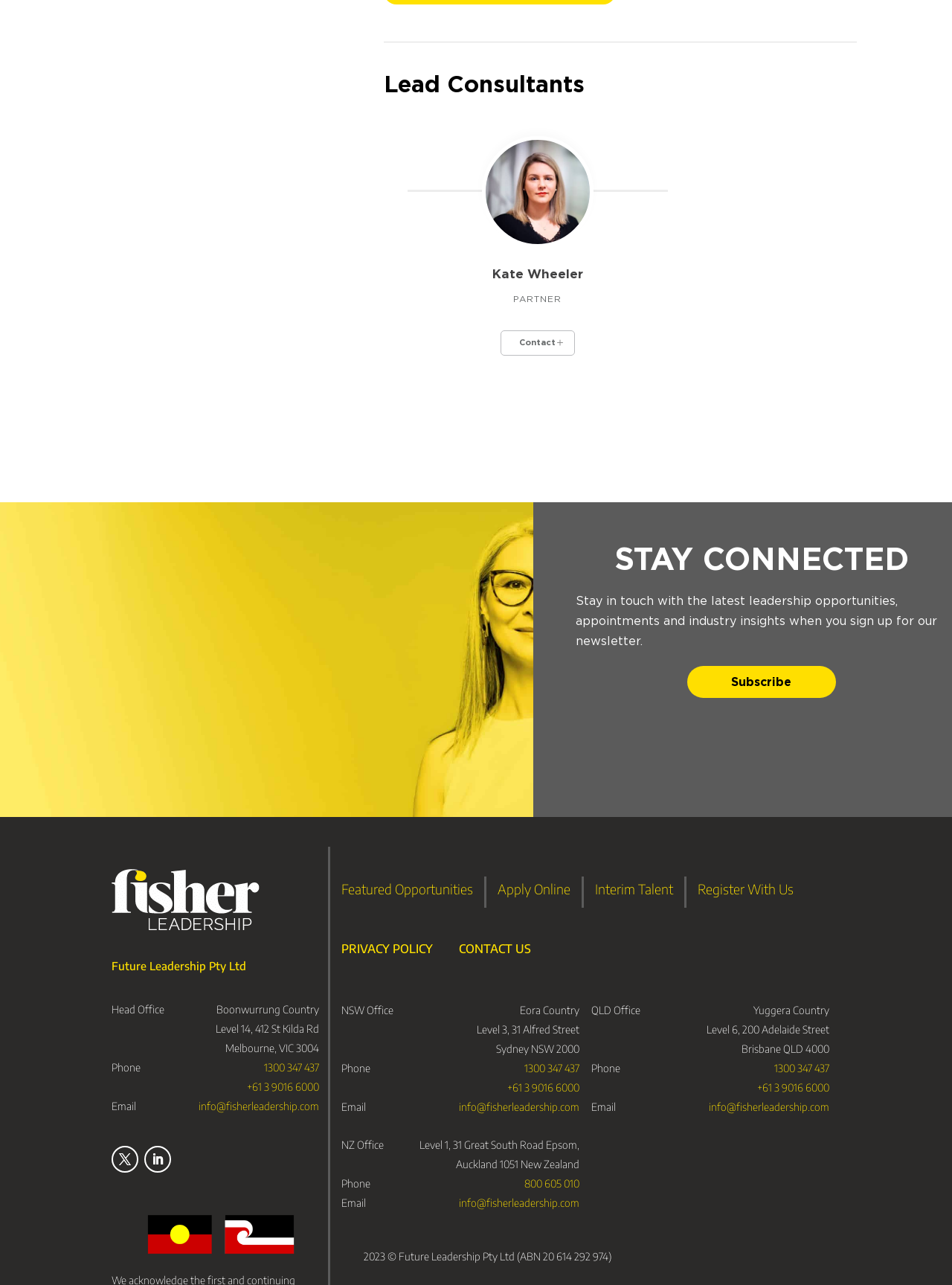Provide a single word or phrase to answer the given question: 
What is the email address of the QLD Office?

Not provided